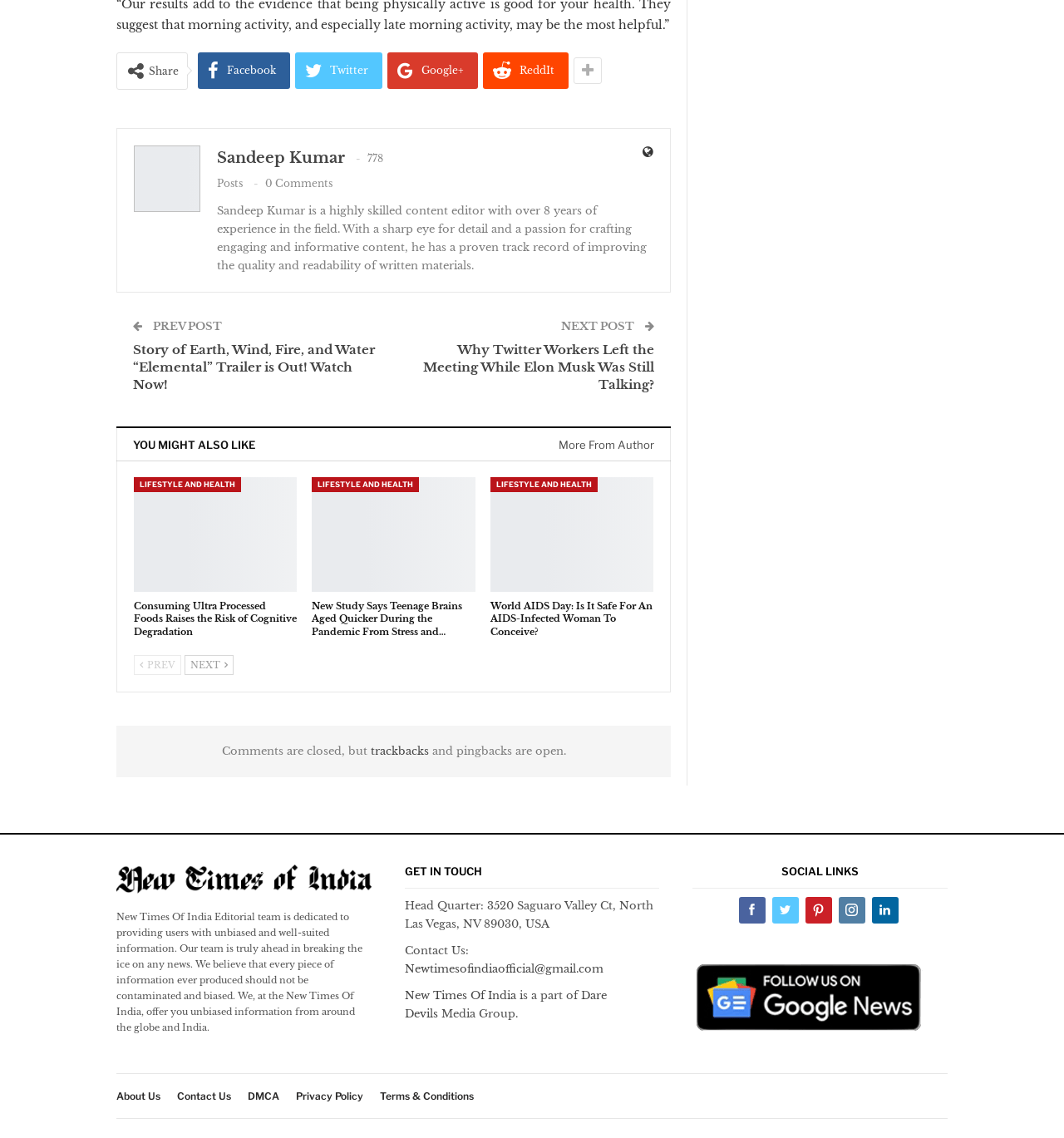Locate the bounding box for the described UI element: "Contact Us". Ensure the coordinates are four float numbers between 0 and 1, formatted as [left, top, right, bottom].

[0.166, 0.957, 0.217, 0.968]